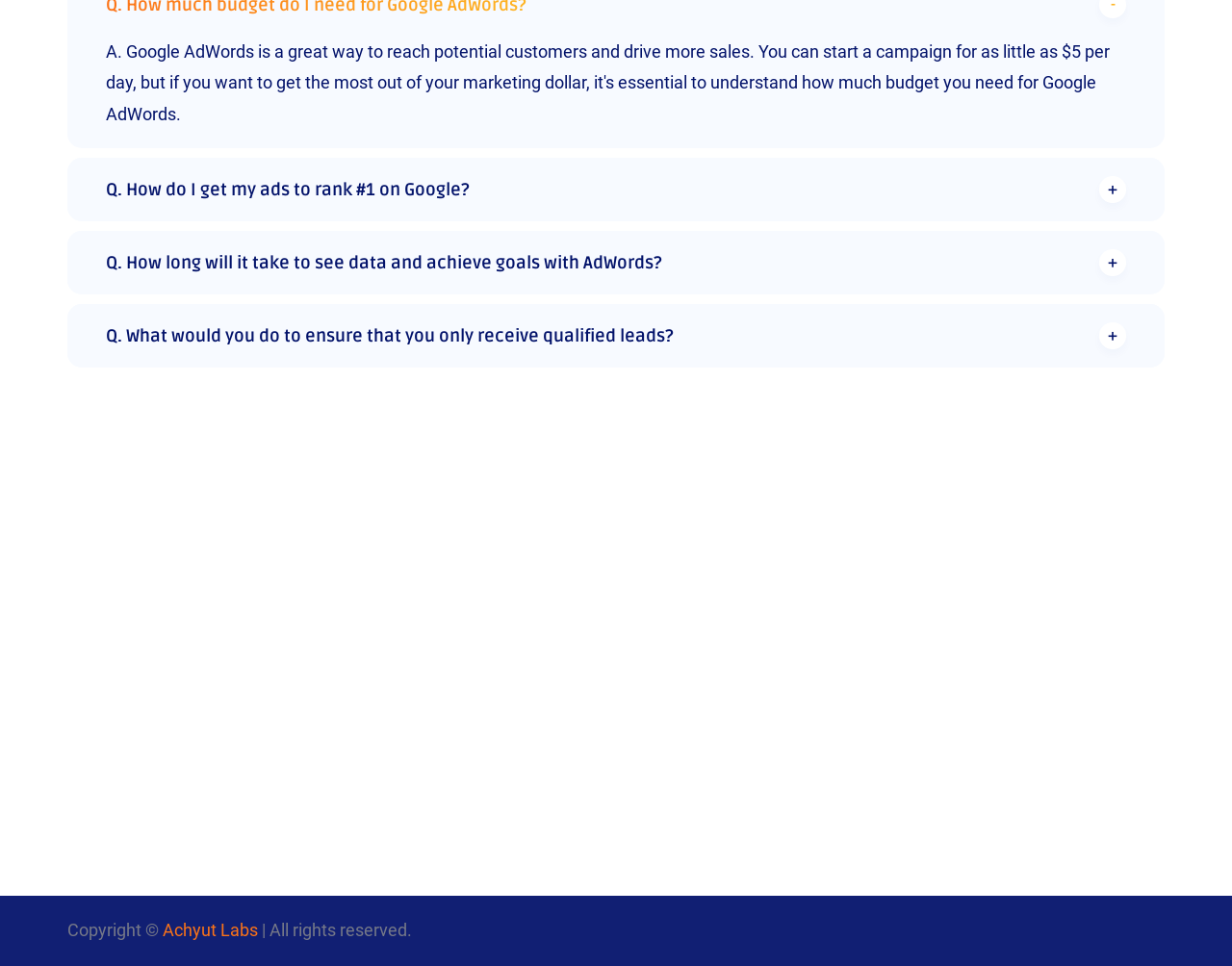Can you determine the bounding box coordinates of the area that needs to be clicked to fulfill the following instruction: "Expand the question about ranking #1 on Google"?

[0.055, 0.164, 0.945, 0.229]